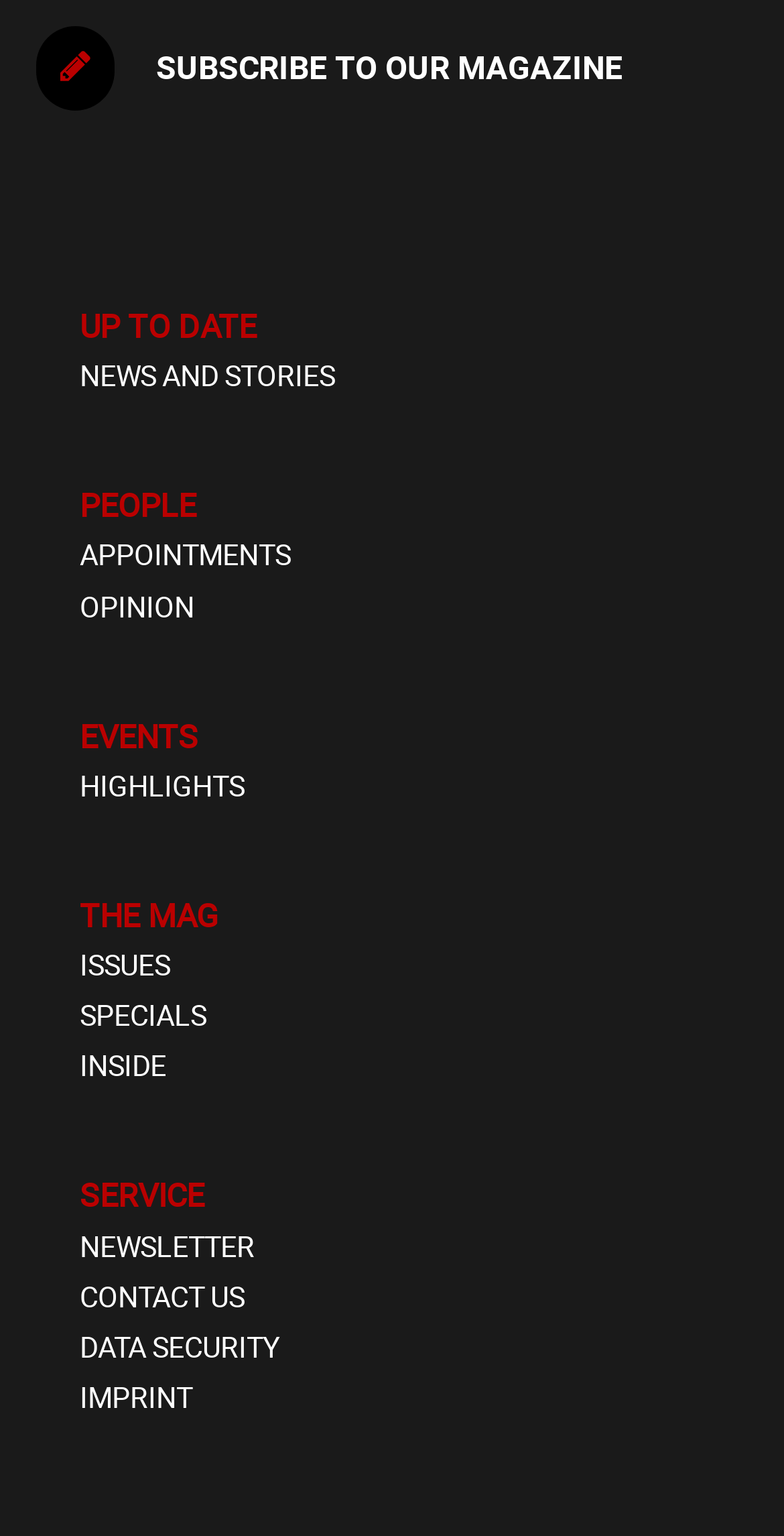What is the category after 'NEWS AND STORIES'?
Give a single word or phrase as your answer by examining the image.

PEOPLE